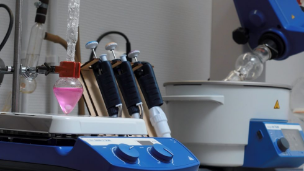What is the purpose of the precision pipettes?
Using the image, elaborate on the answer with as much detail as possible.

The question asks about the purpose of the precision pipettes, which are adjacent to the stir plate. The caption explains that these pipettes are designed for accurate liquid measurement, highlighting the attention to detail necessary in scientific work.